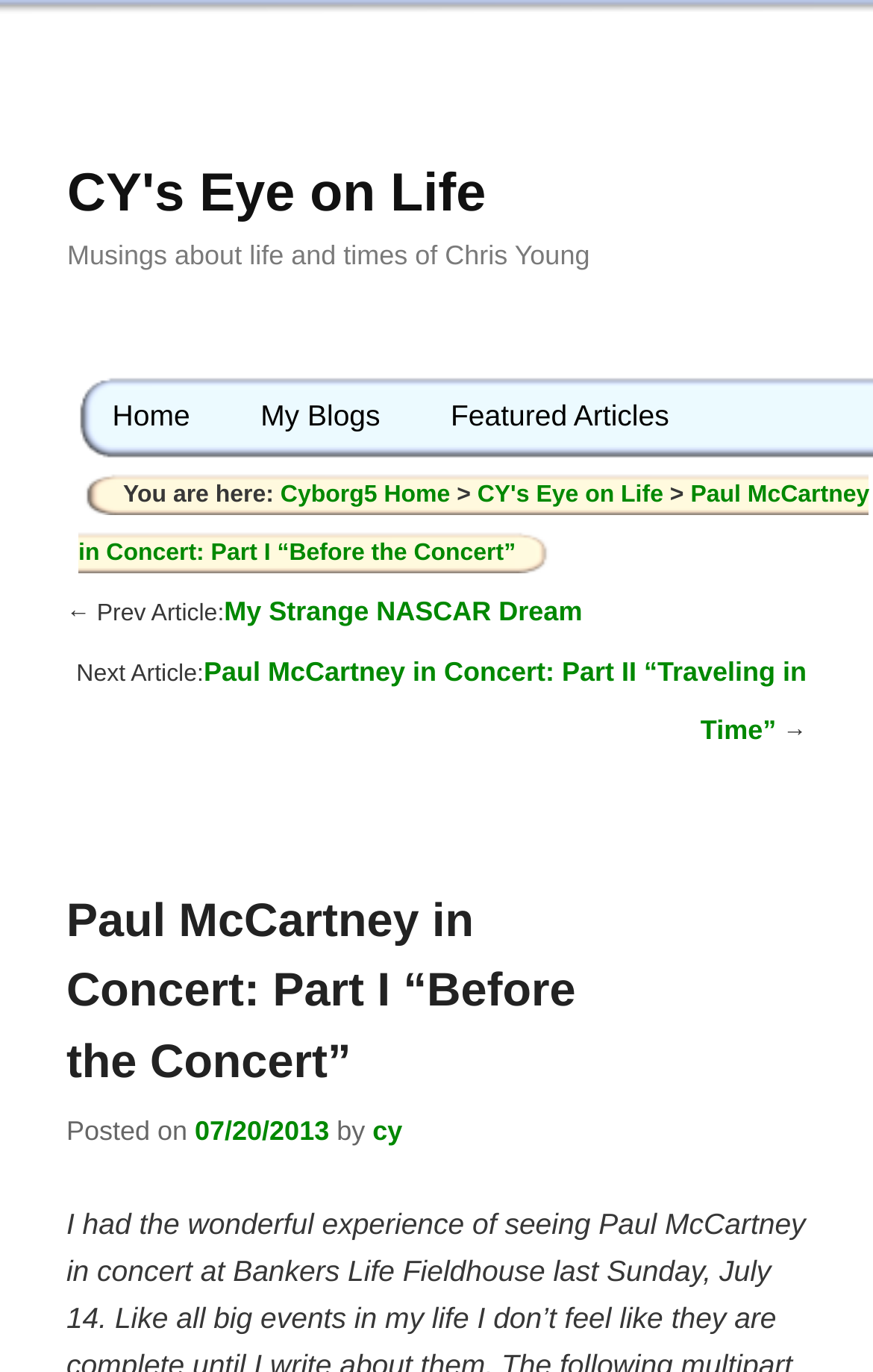What is the name of the blog?
Provide an in-depth answer to the question, covering all aspects.

The name of the blog can be found in the top-left corner of the webpage, where it says 'CY's Eye on Life' in a heading element.